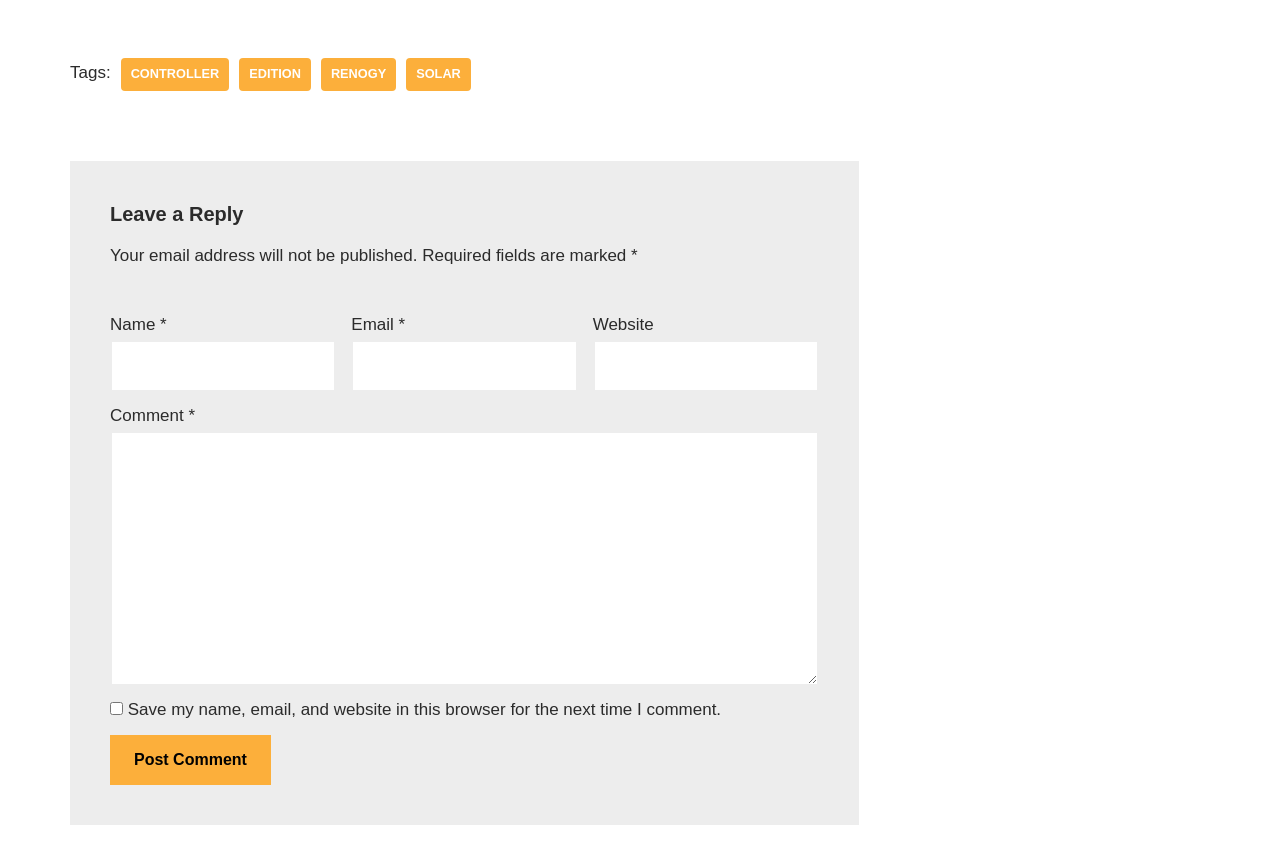What is the default state of the 'Save my name, email, and website' checkbox?
Answer with a single word or phrase, using the screenshot for reference.

Unchecked